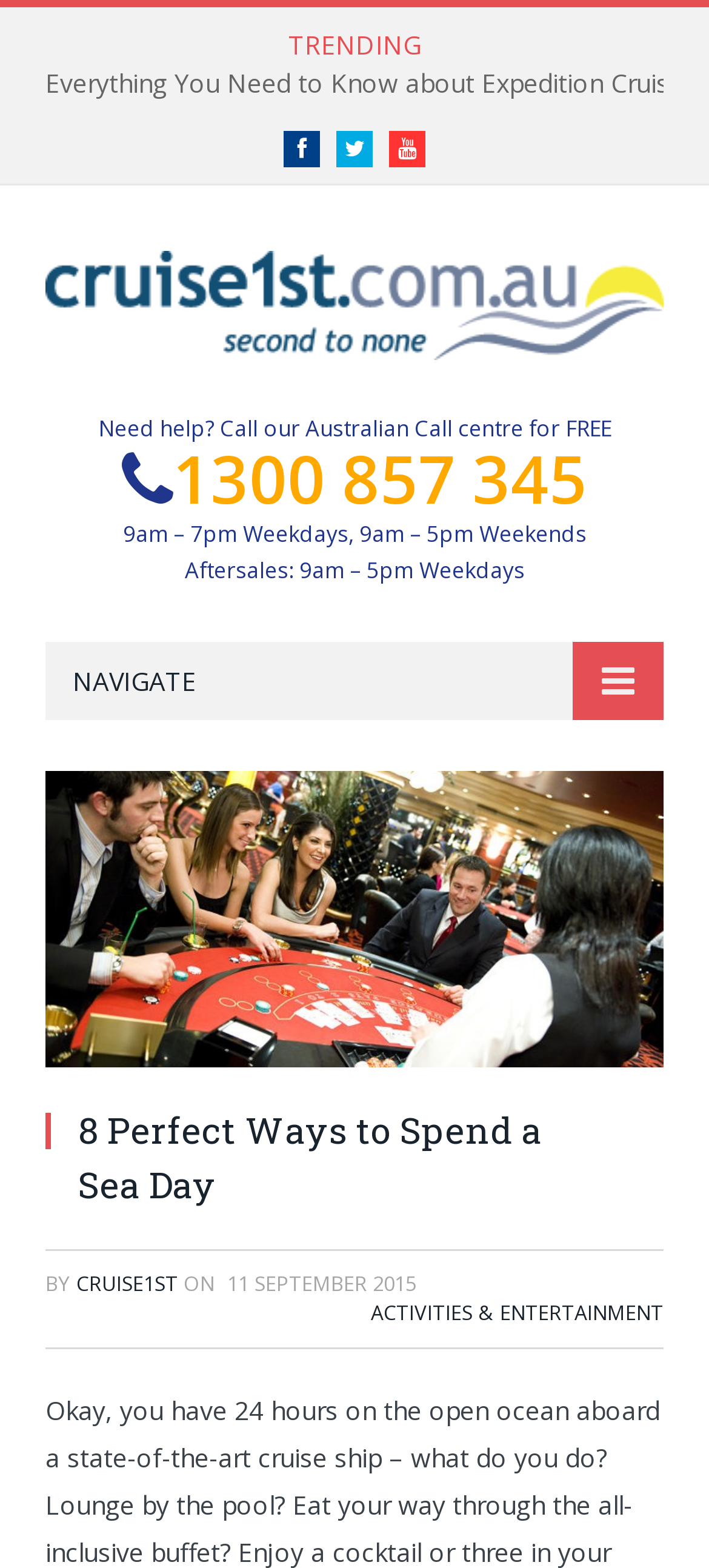What is the category of the article?
Based on the image content, provide your answer in one word or a short phrase.

ACTIVITIES & ENTERTAINMENT